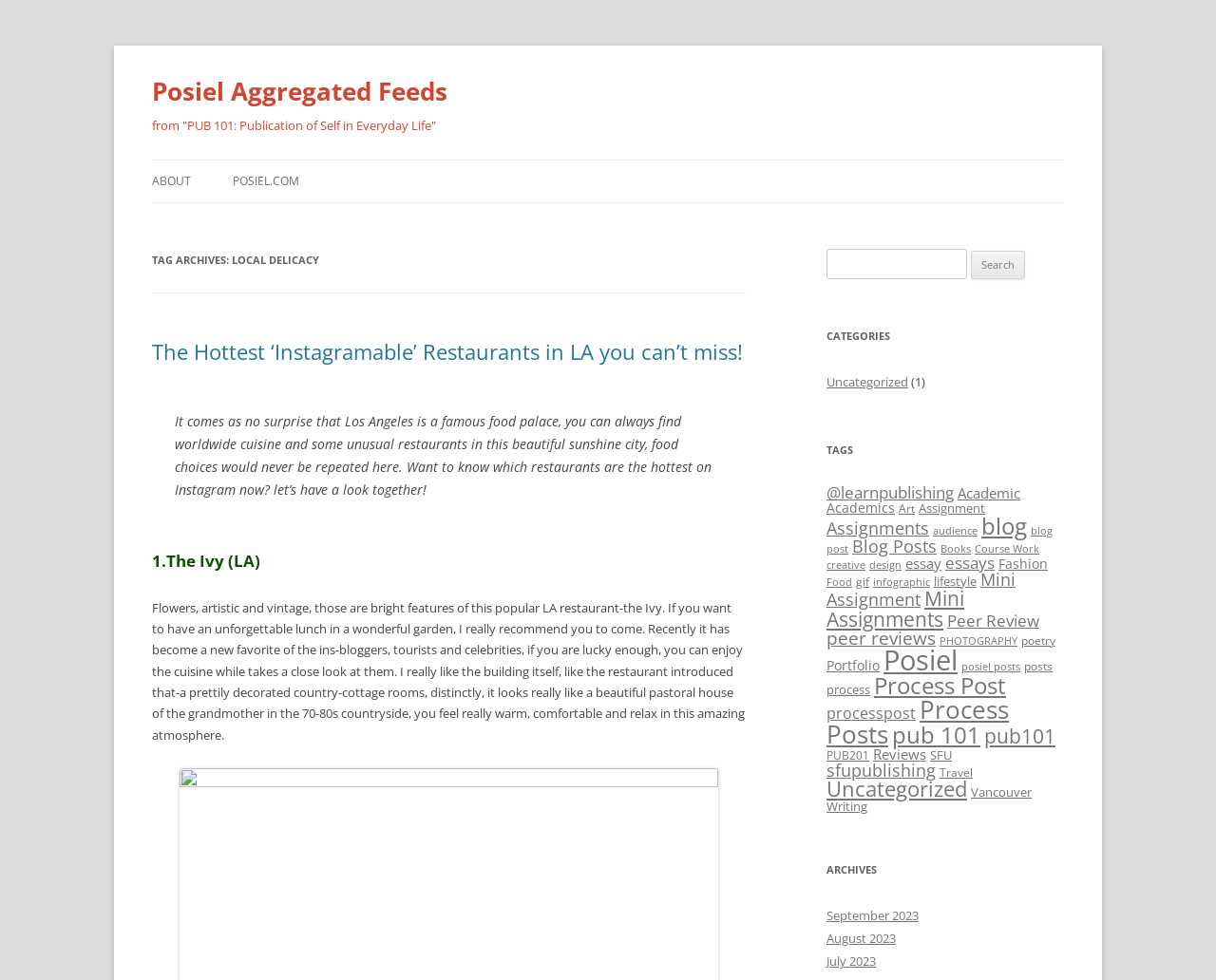Give a one-word or one-phrase response to the question:
What is the month mentioned in the 'ARCHIVES' section?

September 2023